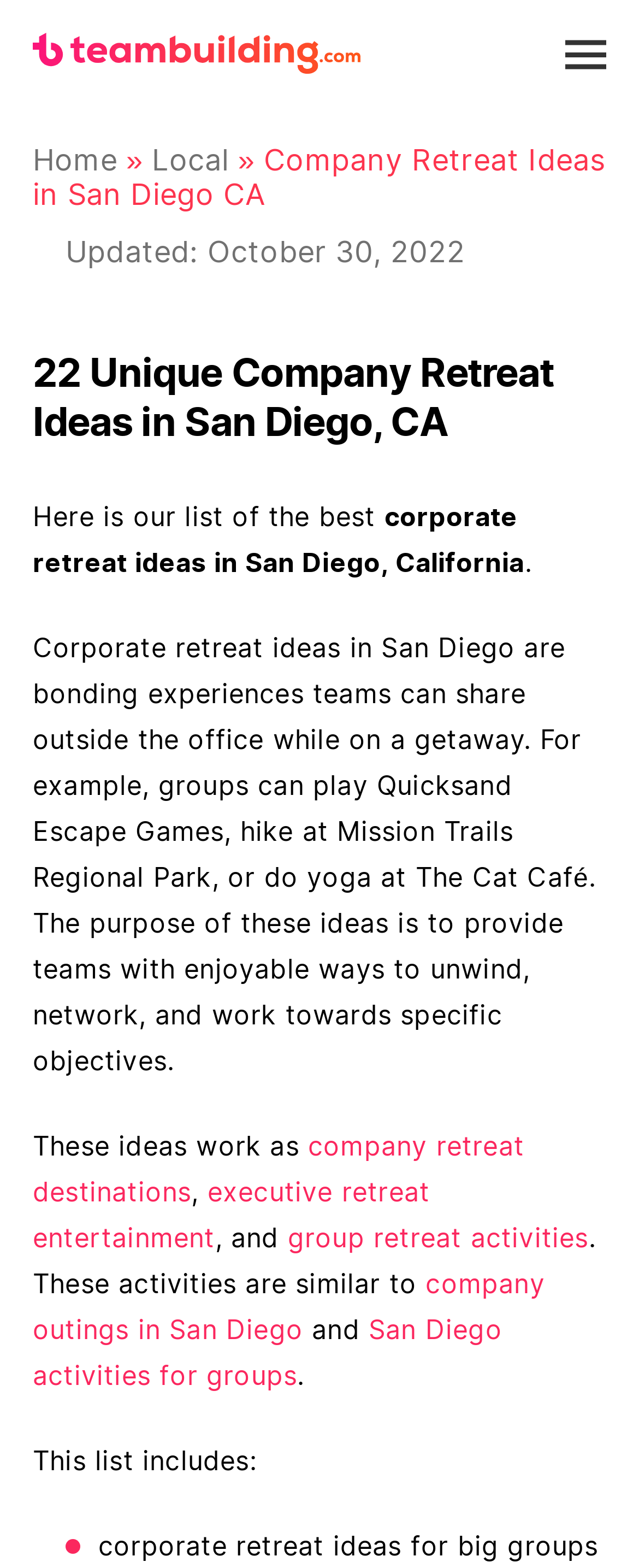What type of games can groups play as a corporate retreat idea?
Observe the image and answer the question with a one-word or short phrase response.

Quicksand Escape Games